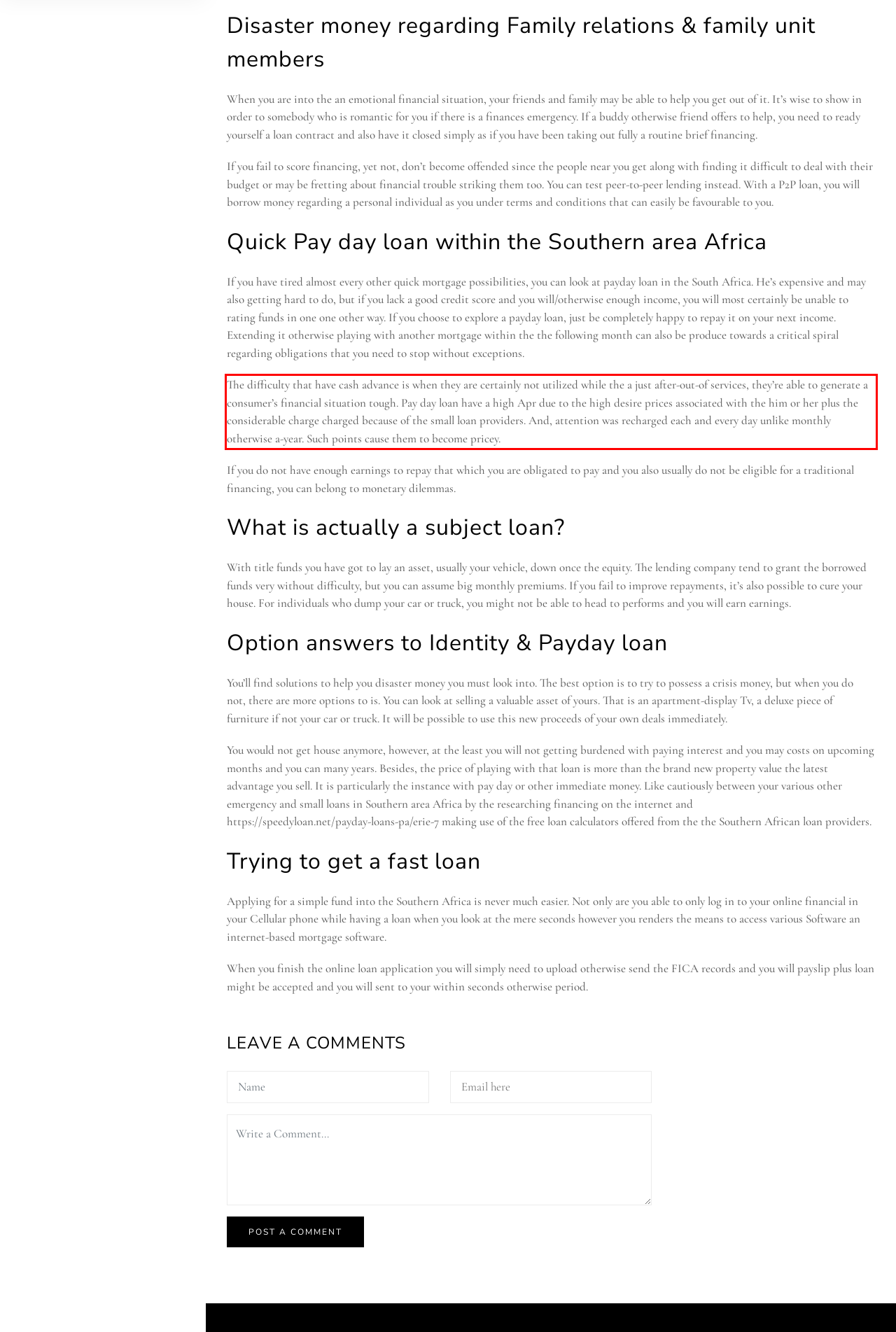Review the webpage screenshot provided, and perform OCR to extract the text from the red bounding box.

The difficulty that have cash advance is when they are certainly not utilized while the a just after-out-of services, they’re able to generate a consumer’s financial situation tough. Pay day loan have a high Apr due to the high desire prices associated with the him or her plus the considerable charge charged because of the small loan providers. And, attention was recharged each and every day unlike monthly otherwise a-year. Such points cause them to become pricey.